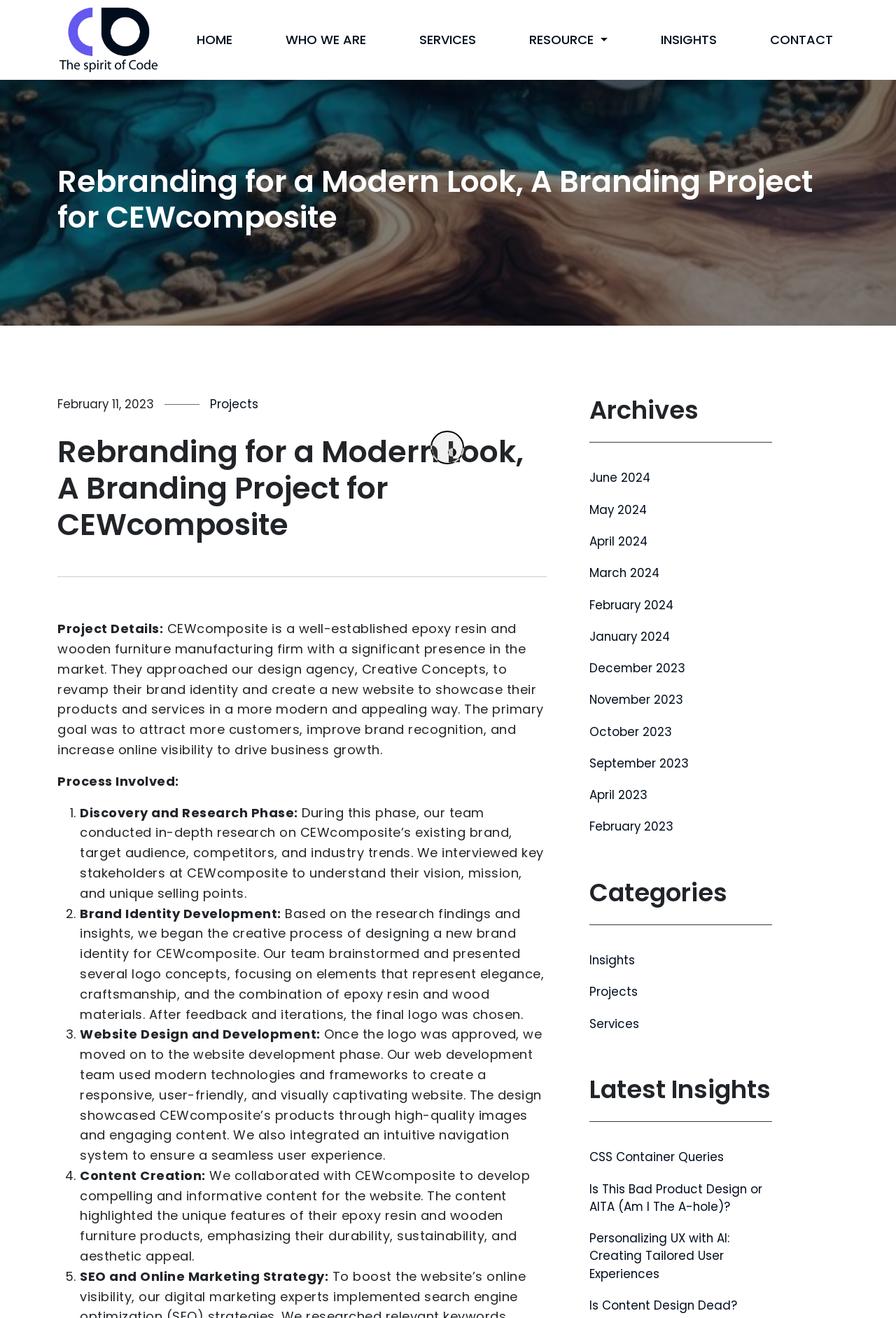Kindly respond to the following question with a single word or a brief phrase: 
What is the primary goal of the project?

Attract more customers